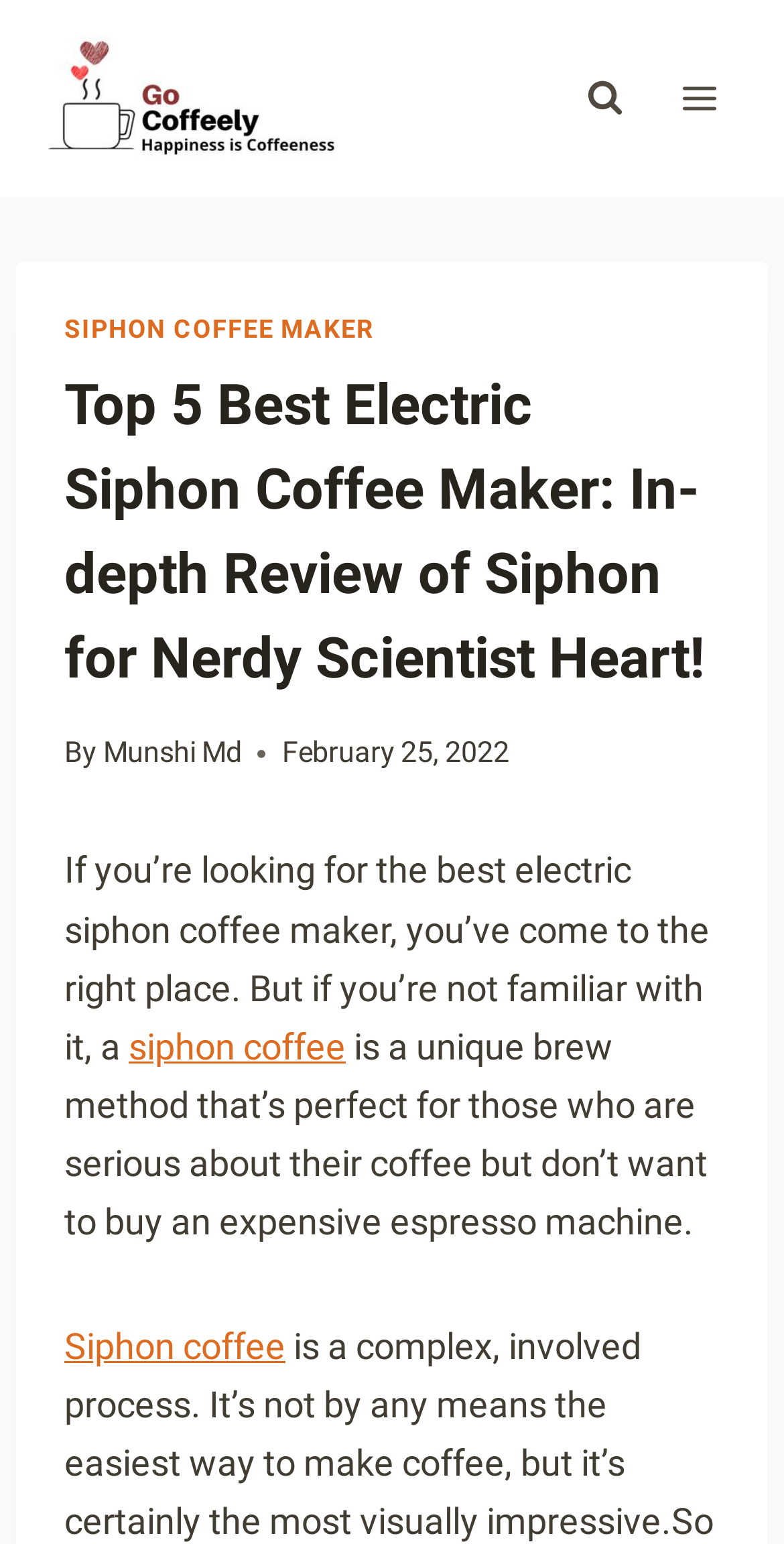Pinpoint the bounding box coordinates of the element to be clicked to execute the instruction: "Open menu".

[0.844, 0.043, 0.938, 0.084]